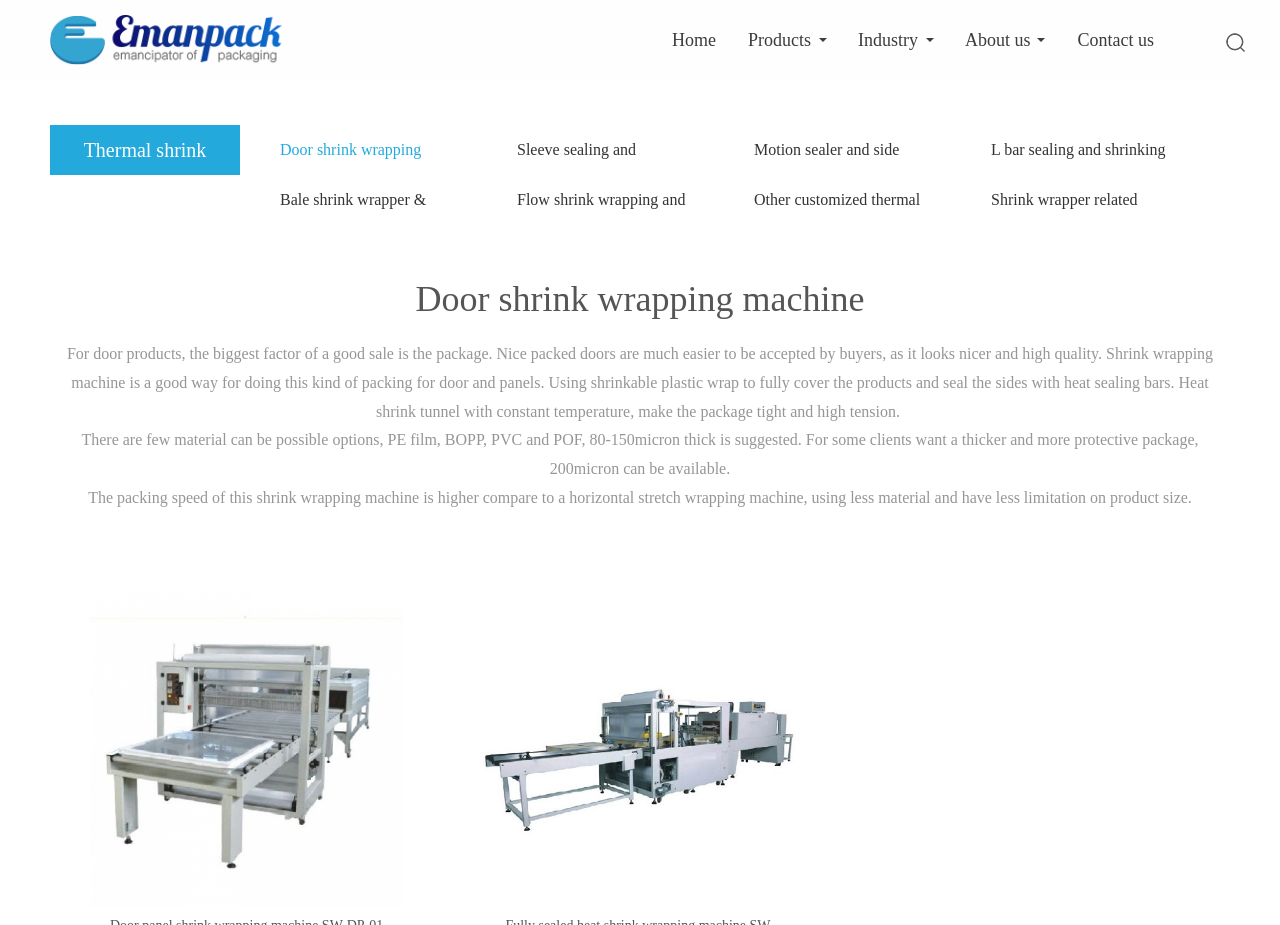Find the bounding box coordinates for the HTML element described in this sentence: "Shrink wrapper related machine". Provide the coordinates as four float numbers between 0 and 1, in the format [left, top, right, bottom].

[0.774, 0.206, 0.889, 0.28]